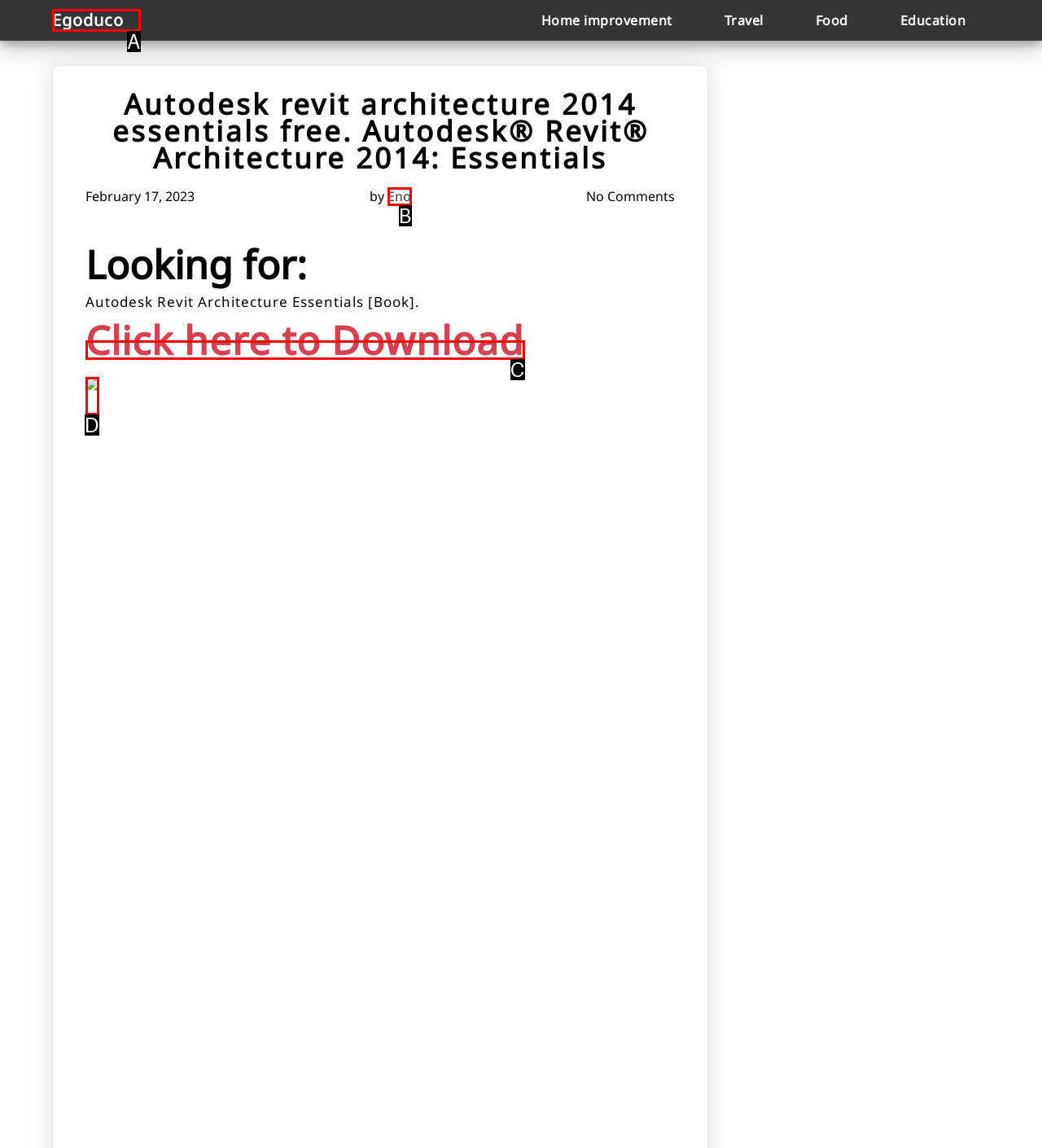From the given options, find the HTML element that fits the description: Click here to Download. Reply with the letter of the chosen element.

C